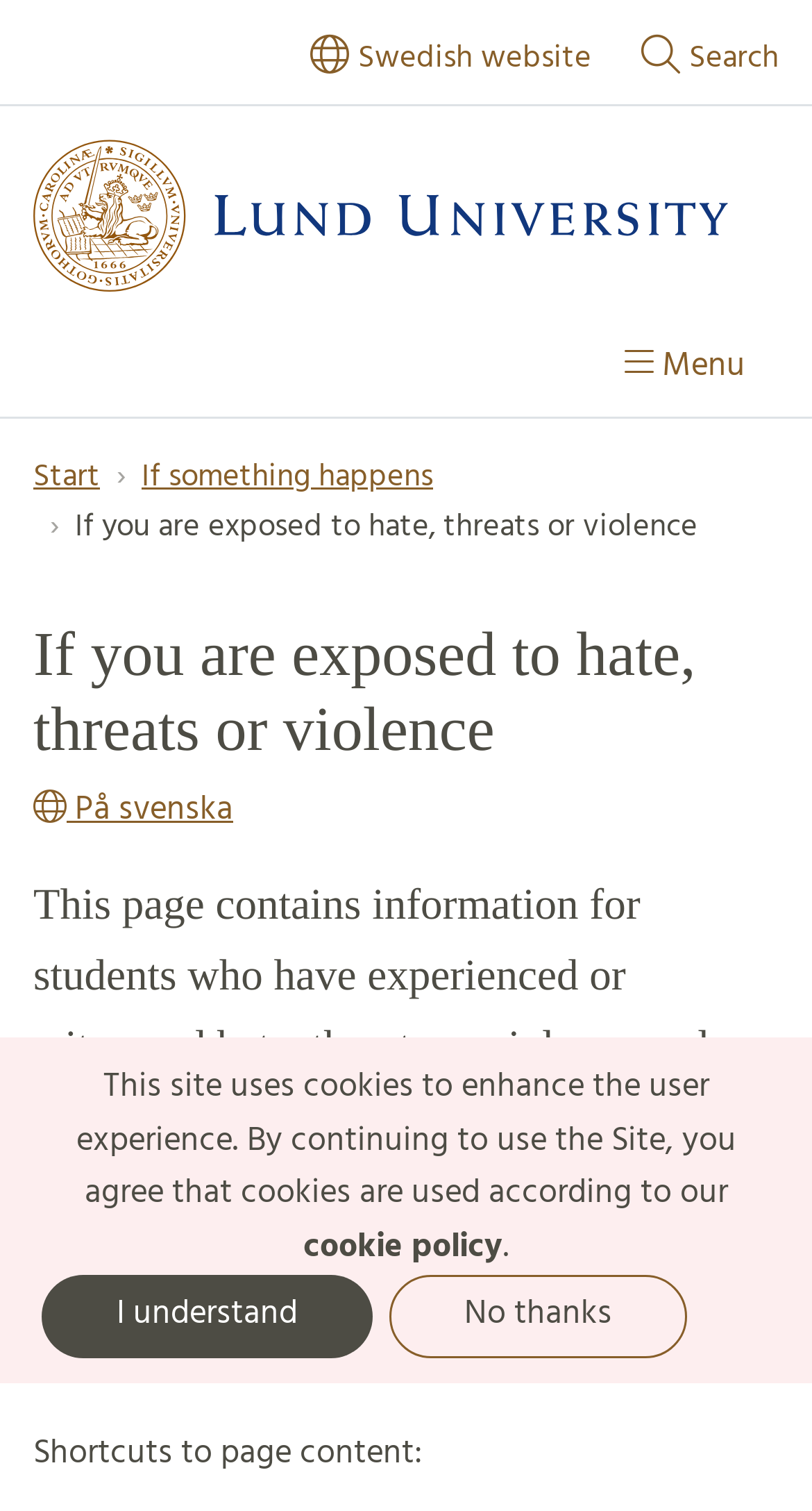Determine the bounding box coordinates for the HTML element described here: "If something happens".

[0.174, 0.299, 0.533, 0.332]